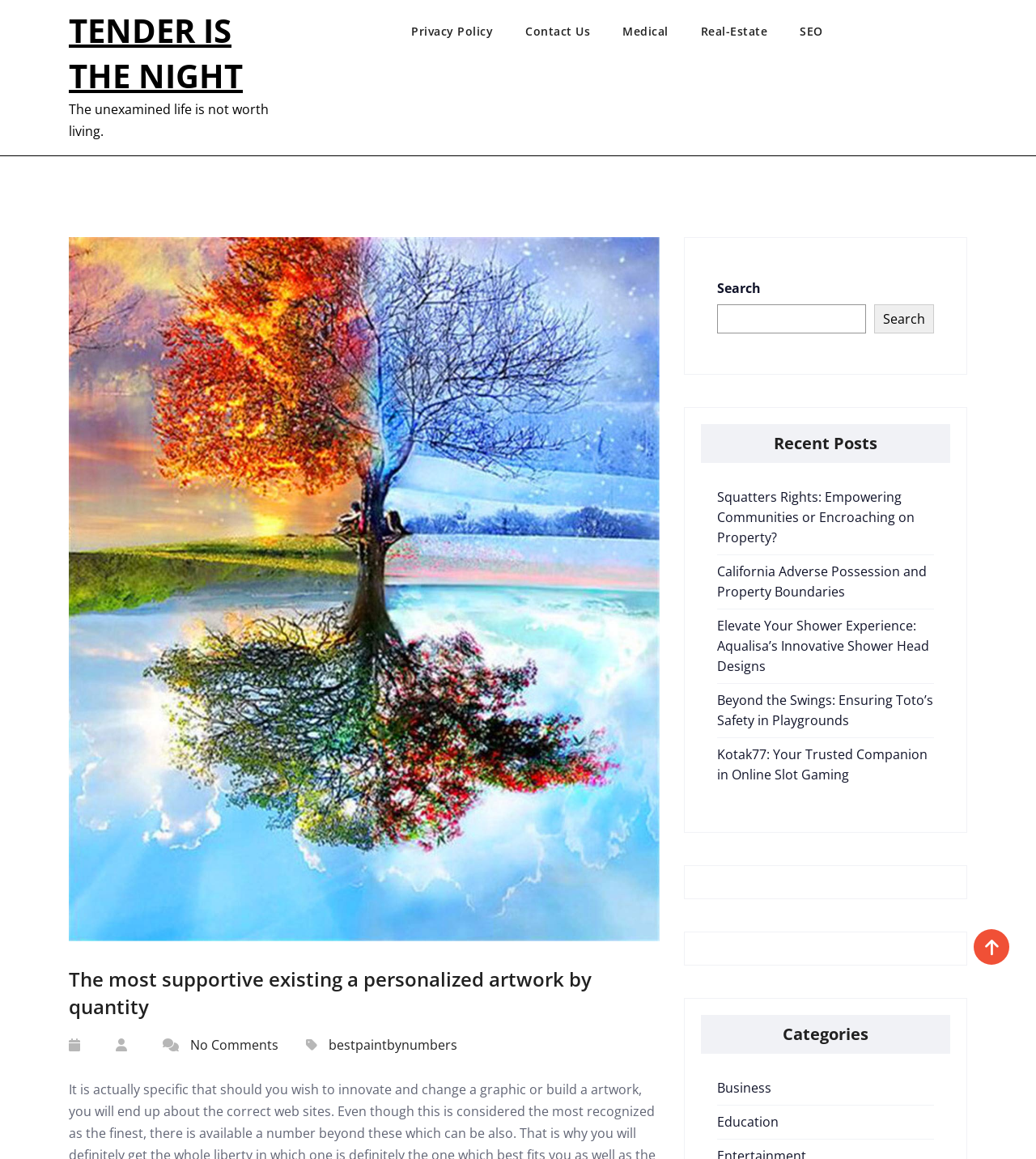Please answer the following question using a single word or phrase: 
How many links are there in the 'Recent Posts' section?

5